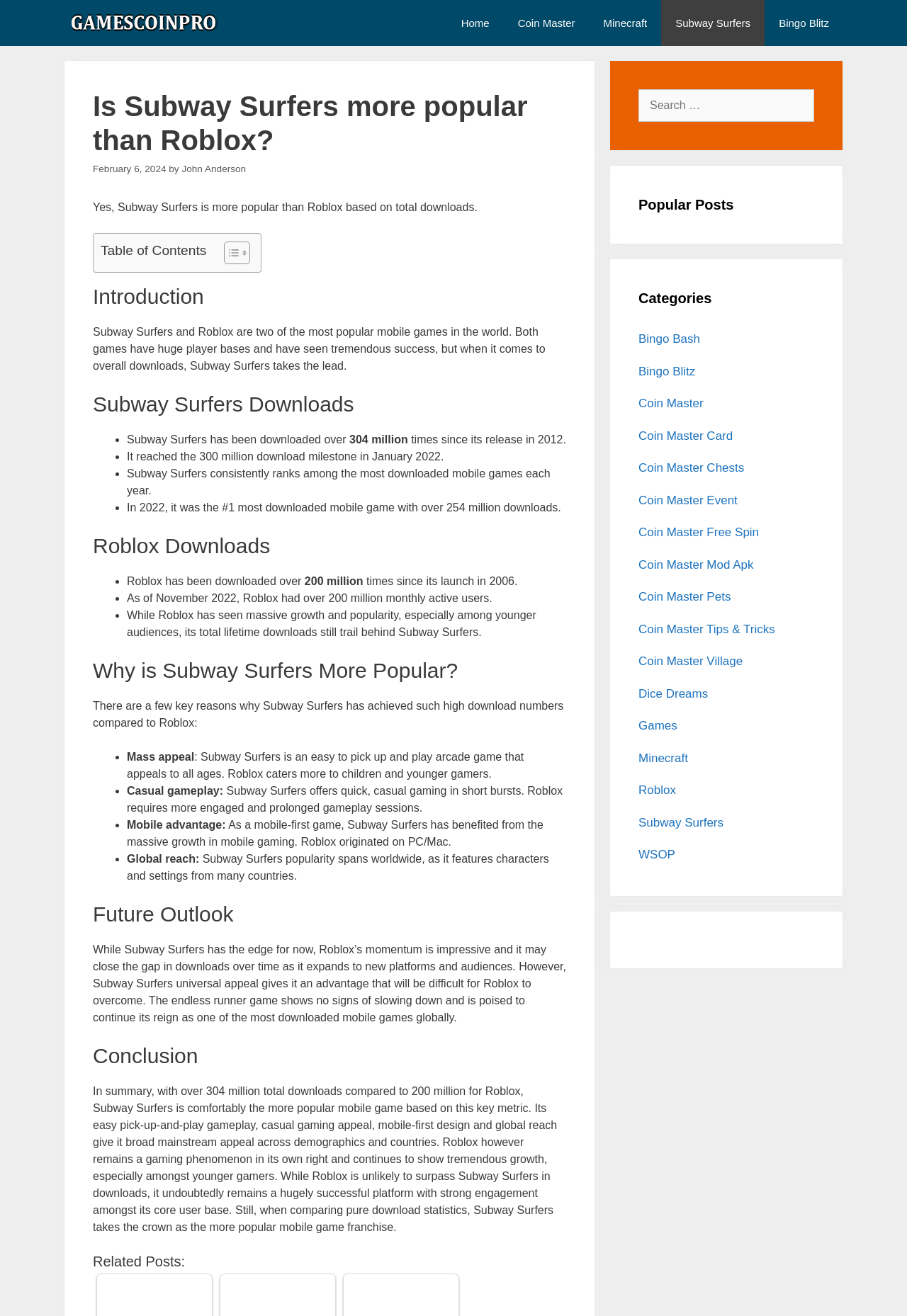Please give the bounding box coordinates of the area that should be clicked to fulfill the following instruction: "Click on the 'Home' link". The coordinates should be in the format of four float numbers from 0 to 1, i.e., [left, top, right, bottom].

[0.493, 0.0, 0.555, 0.035]